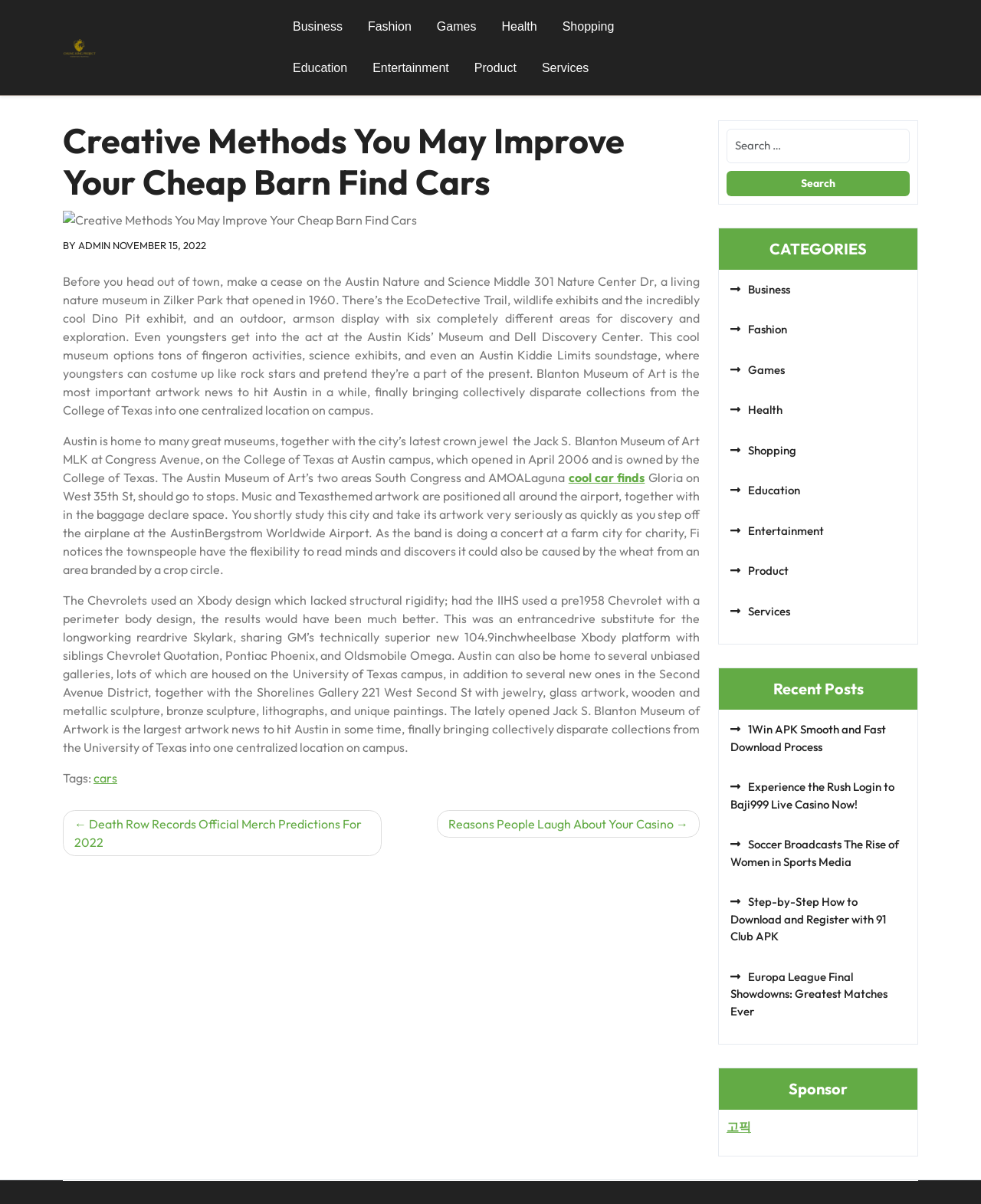Examine the screenshot and answer the question in as much detail as possible: What is the name of the author of the article?

The article mentions 'BY ADMIN' in the static text, indicating that the name of the author of the article is ADMIN.